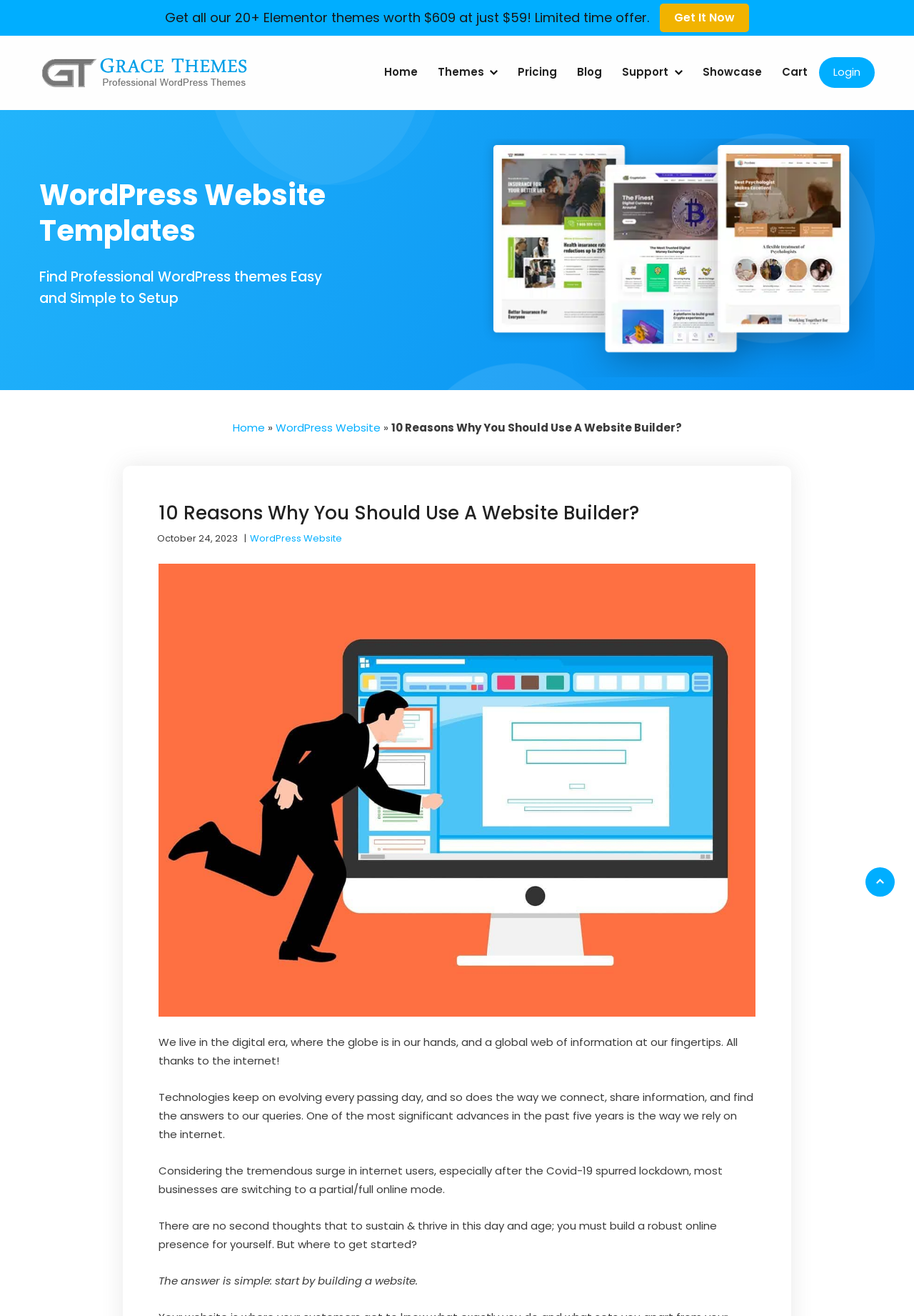Using the information from the screenshot, answer the following question thoroughly:
What is the image above the article about?

The image above the article is described as an 'inner banner' and is located between the navigation menu and the article content. Its exact meaning or purpose is not clear, but it appears to be a decorative element.